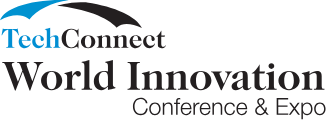Describe all the aspects of the image extensively.

The image showcases the logo of the TechConnect World Innovation Conference & Expo, an event known for highlighting advancements in technology and innovation. The logo prominently features the name "TechConnect" in a striking blue and black font, emphasizing its commitment to connecting researchers and industry leaders in the field. This international conference serves as a platform for networking, collaboration, and showcasing the latest in scientific research and technological applications, fostering growth and sustainability across various industries. The event is set to take place from June 17-19, 2024, in Washington, DC, promising a vibrant atmosphere for sharing ideas and innovations.